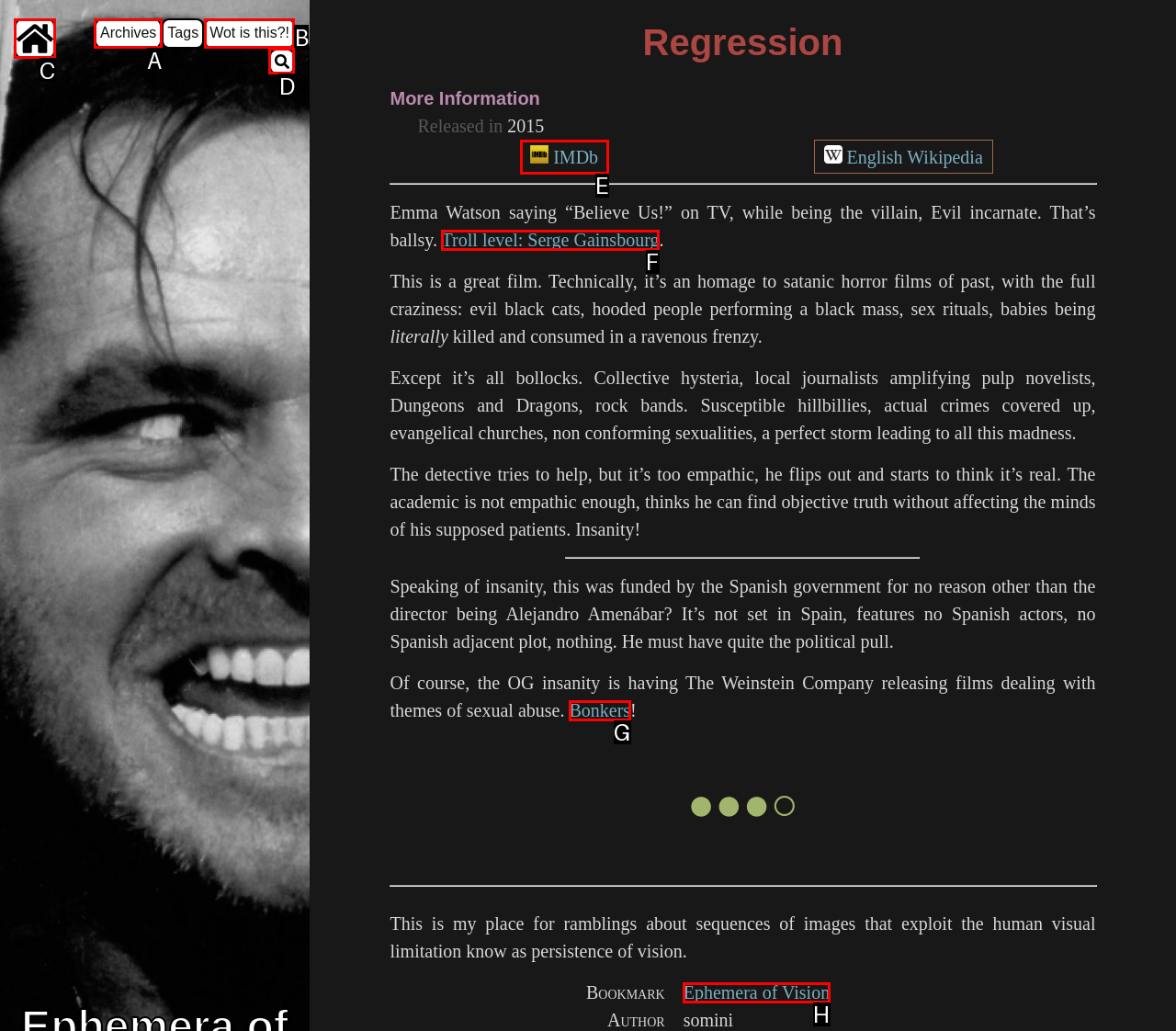Select the UI element that should be clicked to execute the following task: go to home page
Provide the letter of the correct choice from the given options.

C